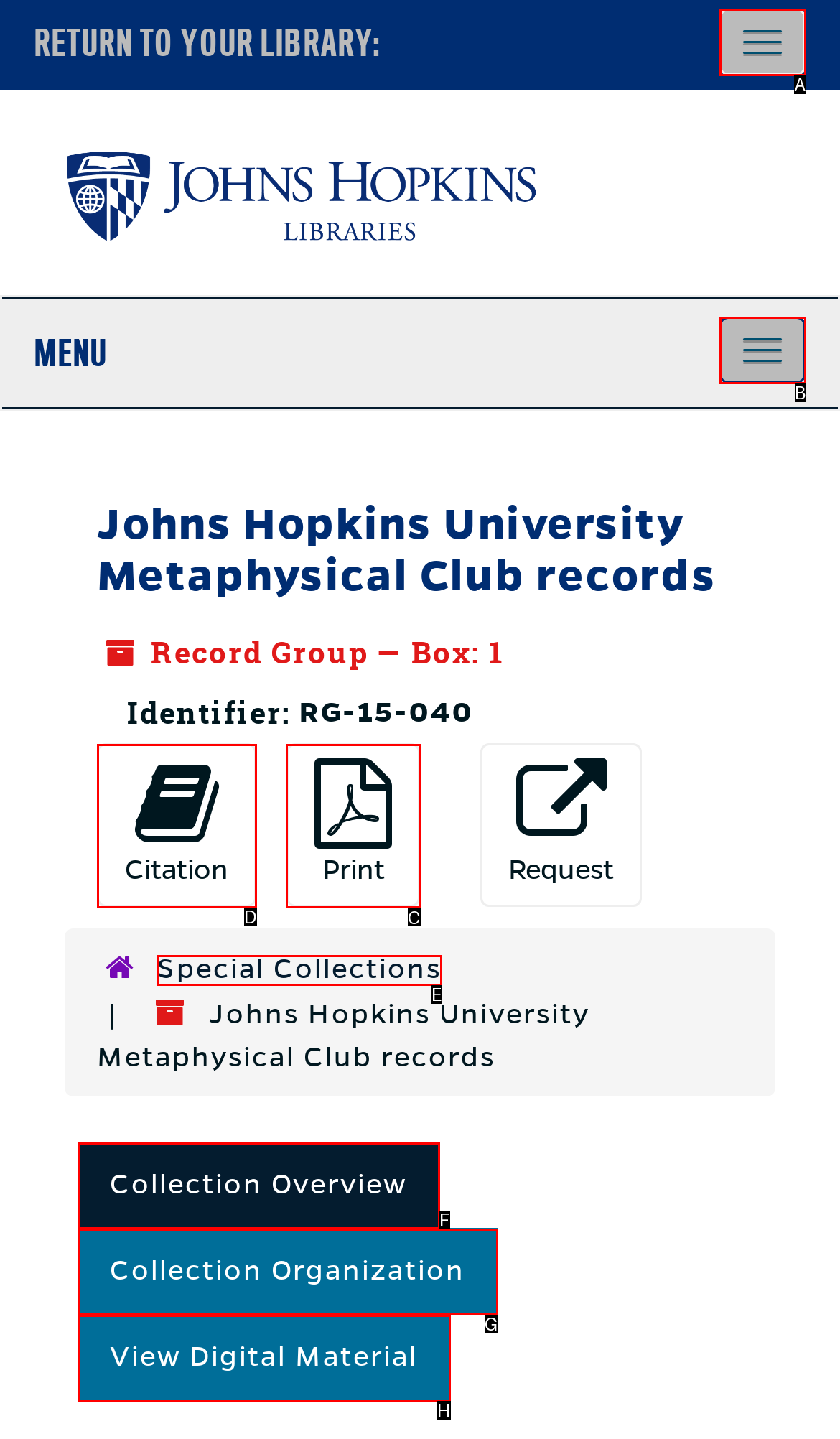Find the option you need to click to complete the following instruction: Print the page
Answer with the corresponding letter from the choices given directly.

C